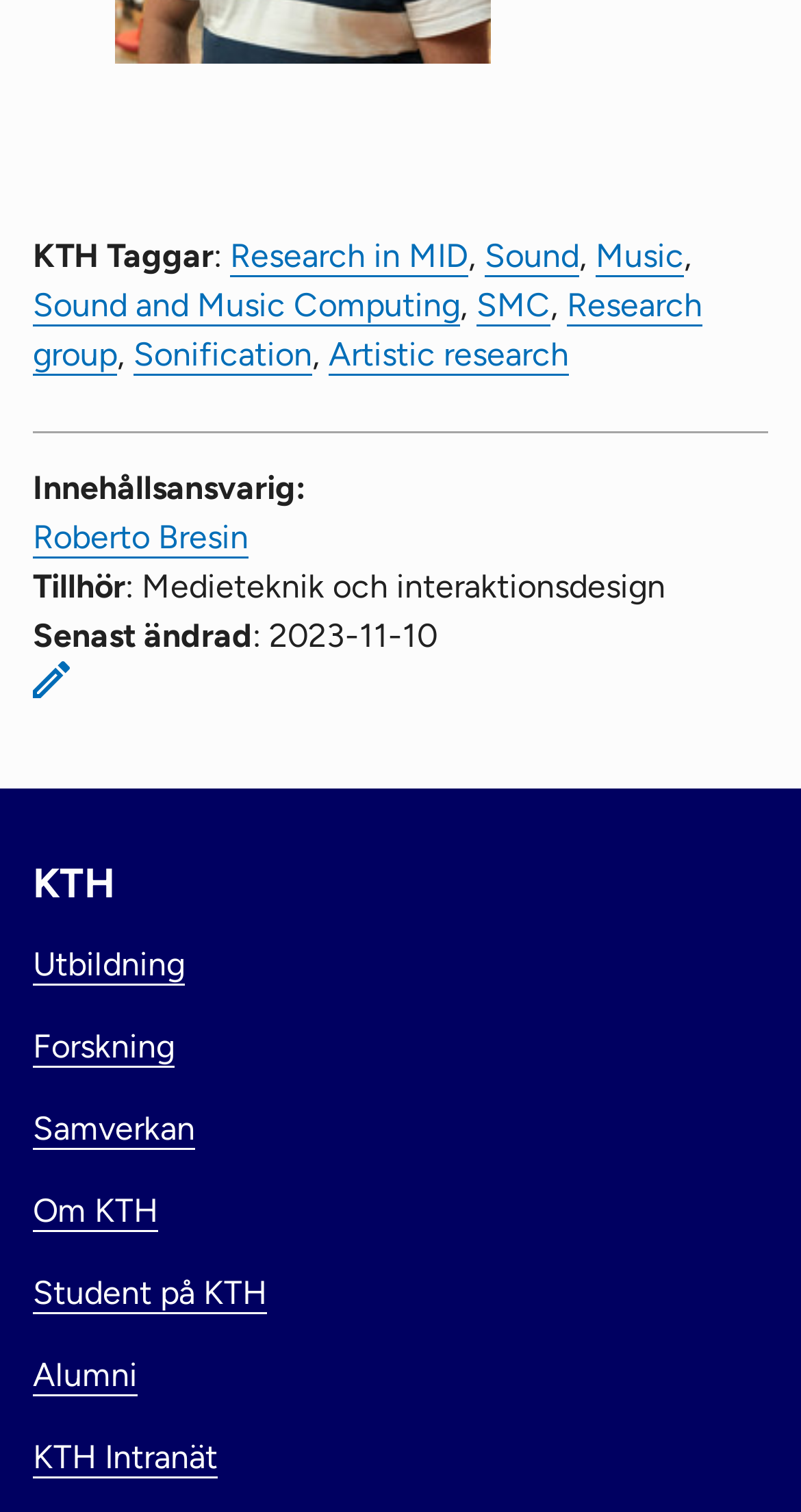What are the main categories on the webpage?
By examining the image, provide a one-word or phrase answer.

Utbildning, Forskning, Samverkan, Om KTH